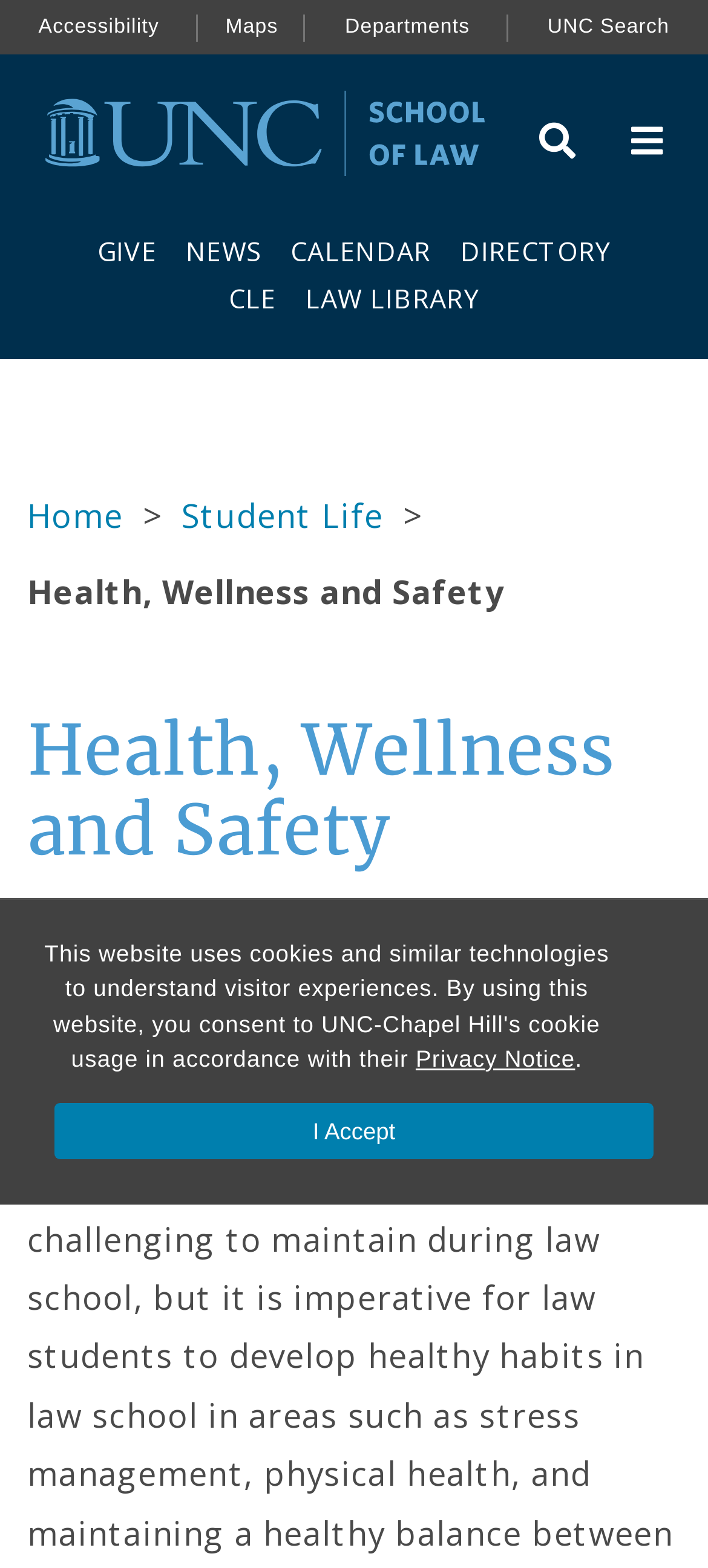Can you find the bounding box coordinates for the element to click on to achieve the instruction: "search in the search bar"?

[0.762, 0.074, 0.814, 0.105]